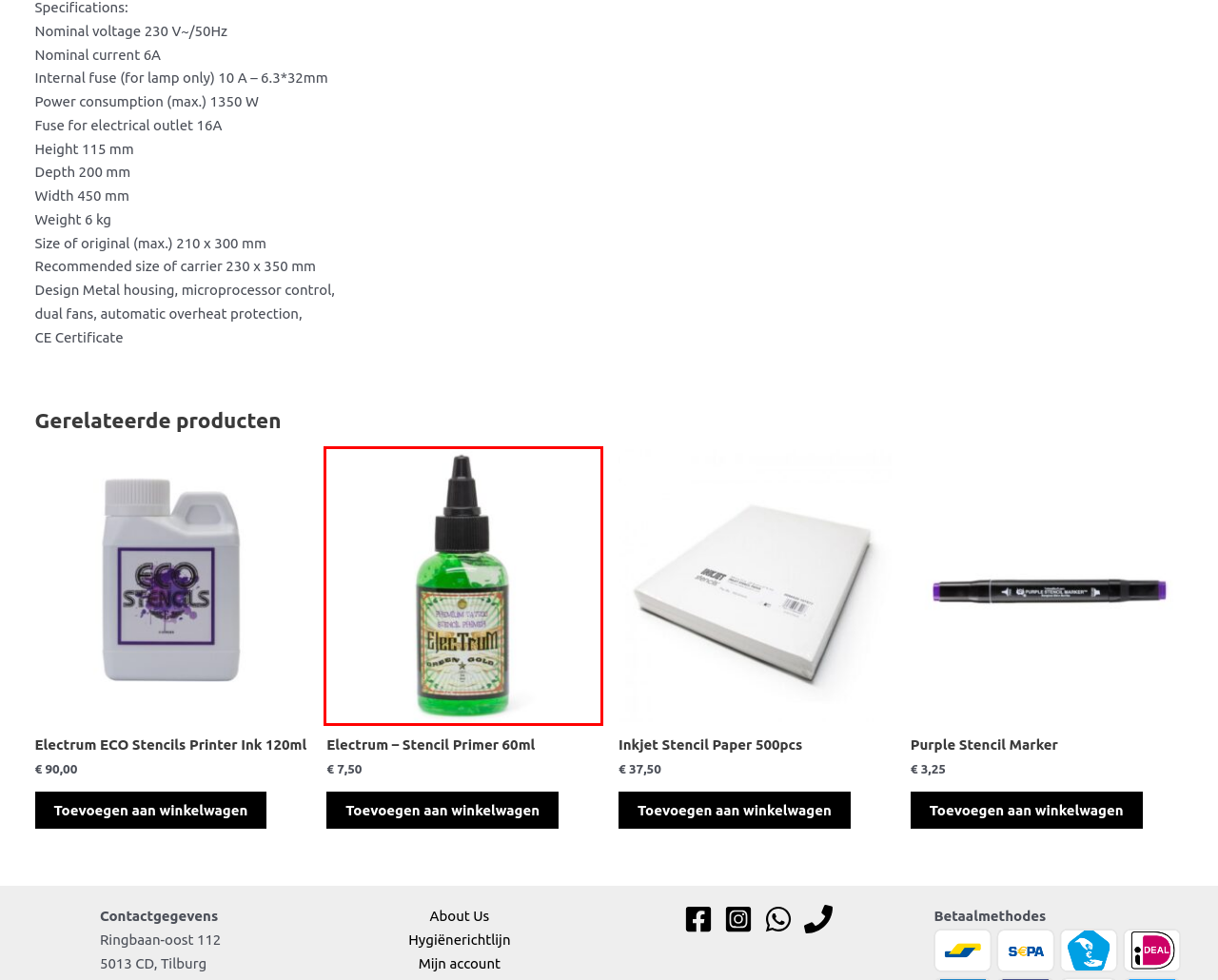Review the screenshot of a webpage which includes a red bounding box around an element. Select the description that best fits the new webpage once the element in the bounding box is clicked. Here are the candidates:
A. Purple Stencil Marker – inkplaza tattoo supplies
B. Machines – inkplaza tattoo supplies
C. Electrum ECO Stencils Printer Ink 120ml – inkplaza tattoo supplies
D. Inkjet Stencil Paper 500pcs – inkplaza tattoo supplies
E. Terms & Conditions – inkplaza tattoo supplies
F. inkplaza tattoo supplies – Tattoo supplies for the professional
G. About Us – inkplaza tattoo supplies
H. Electrum – Stencil Primer 60ml – inkplaza tattoo supplies

H